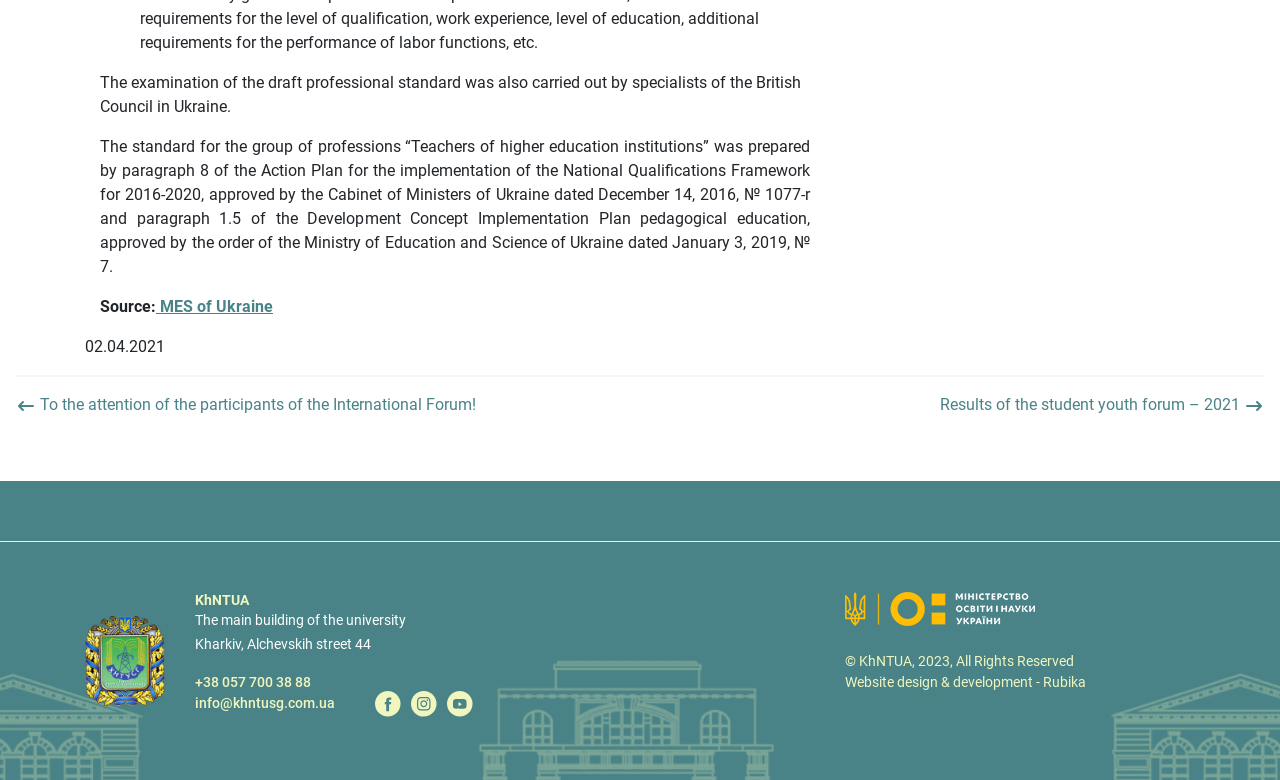What is the phone number of the university?
Using the information from the image, answer the question thoroughly.

I found the phone number of the university by looking at the link element with the text '+38 057 700 38 88' which is a child of the LayoutTable element.